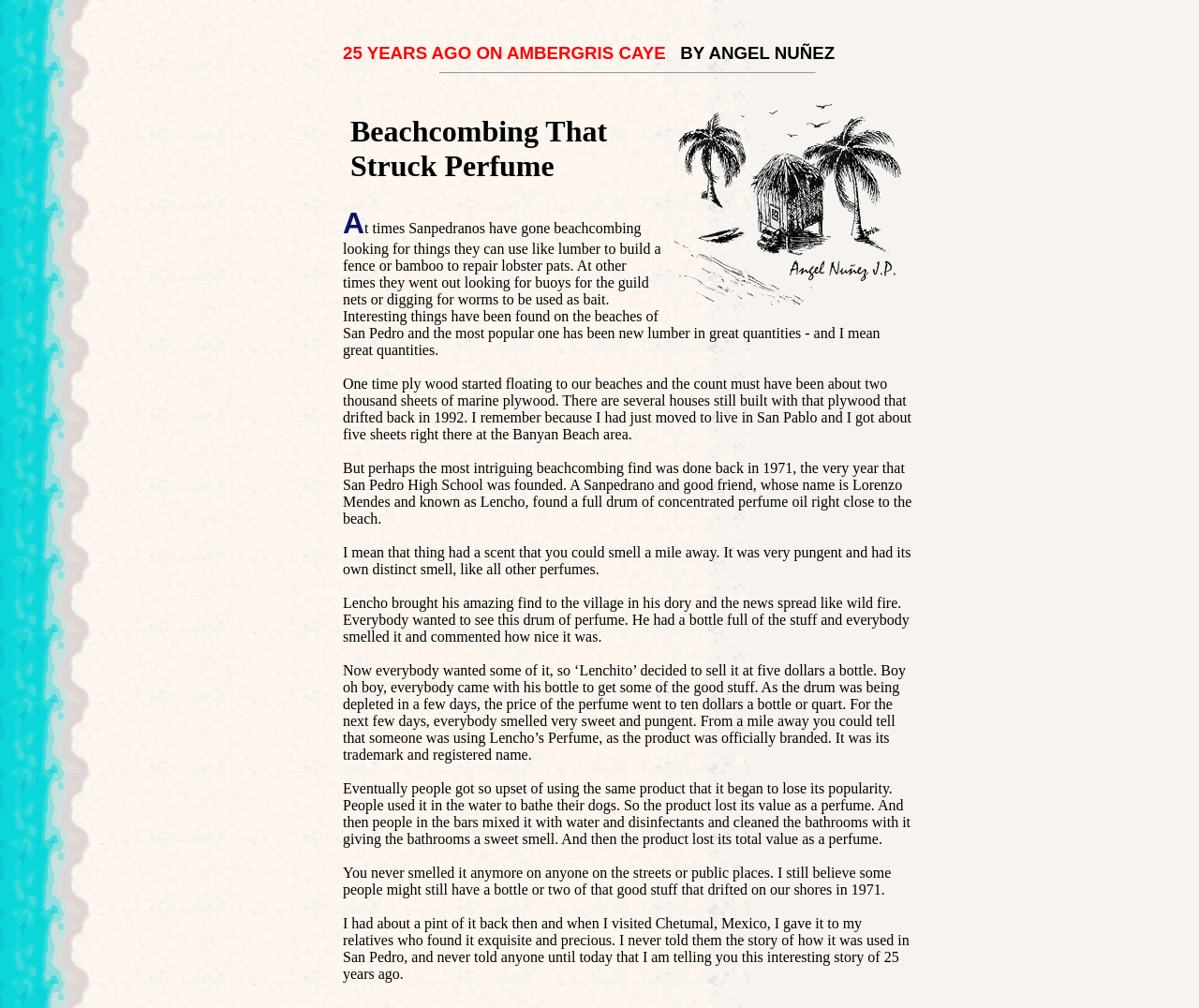What is the author of this story? Based on the screenshot, please respond with a single word or phrase.

Angel Nunez